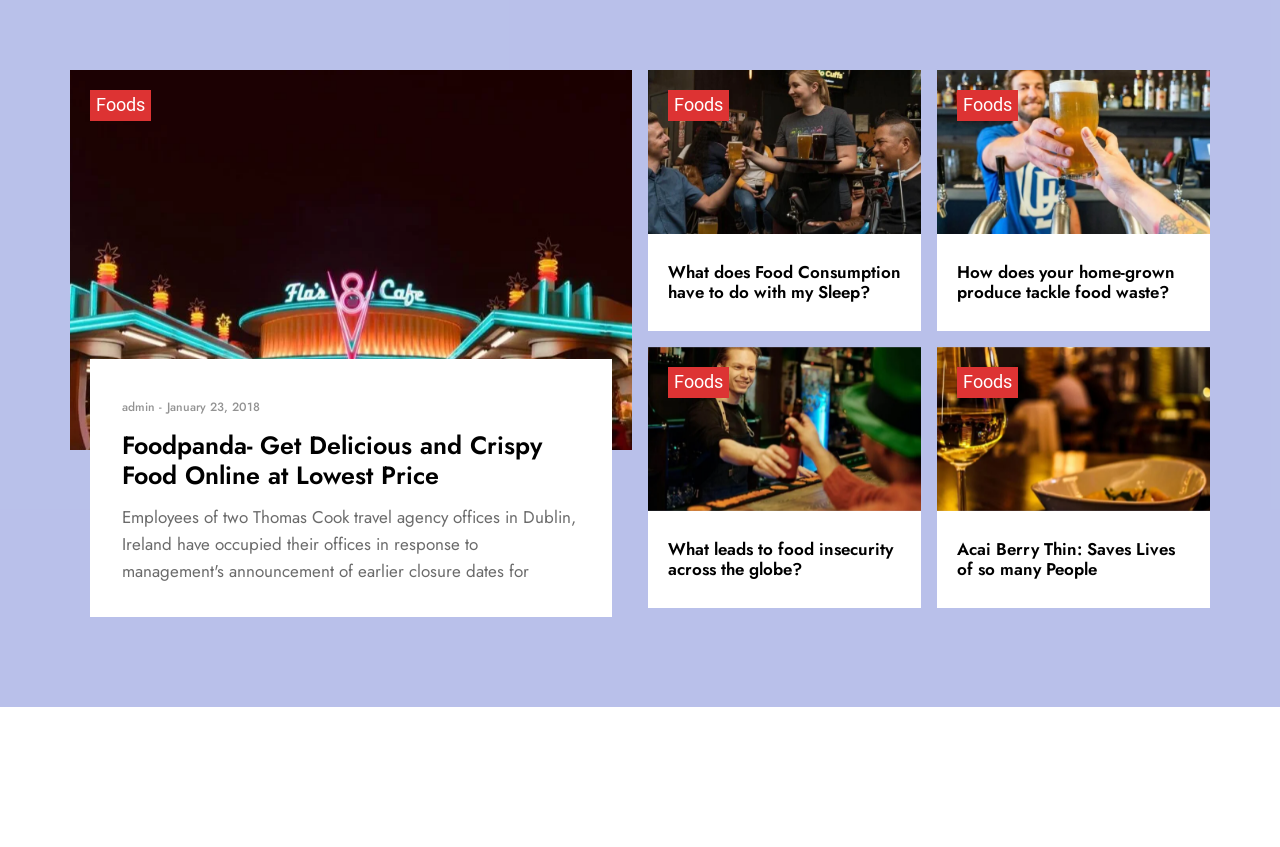Using the element description: "parent_node: Foods", determine the bounding box coordinates. The coordinates should be in the format [left, top, right, bottom], with values between 0 and 1.

[0.732, 0.492, 0.961, 0.517]